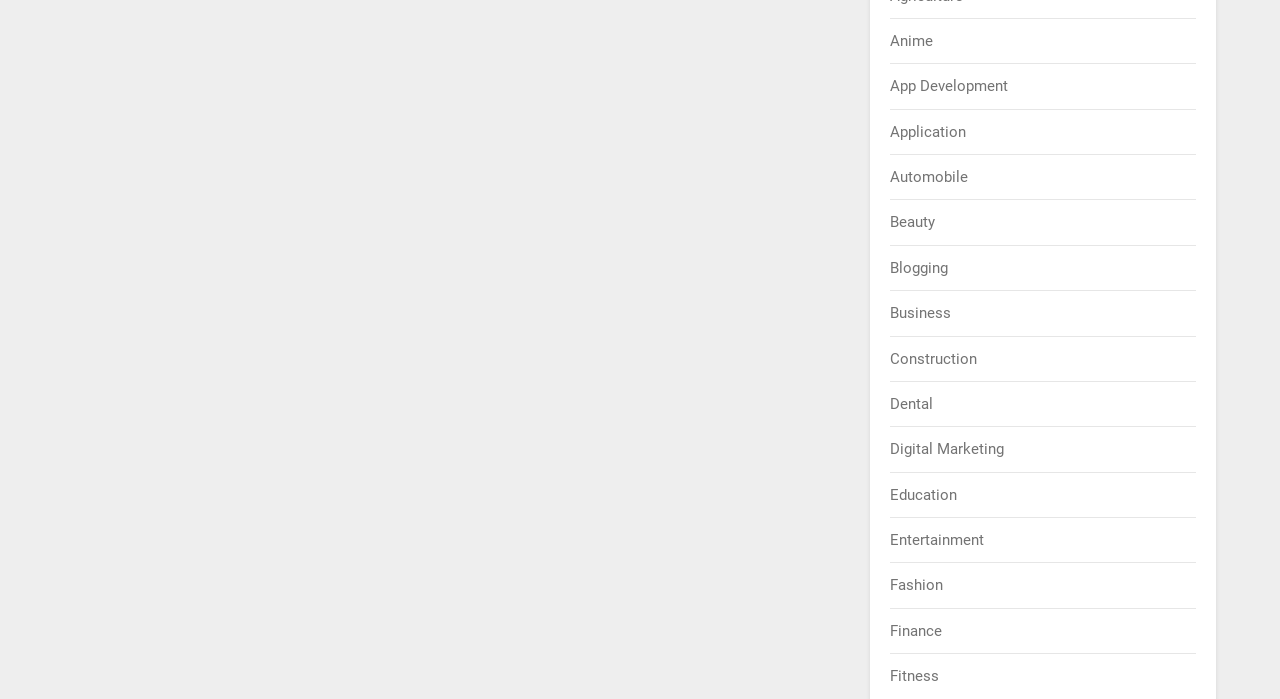How many categories are related to business or finance?
Based on the screenshot, give a detailed explanation to answer the question.

Upon reviewing the list of categories, I identified four categories that are related to business or finance: Business, Digital Marketing, Finance, and App Development. These categories are likely to provide information or services related to business or financial activities.